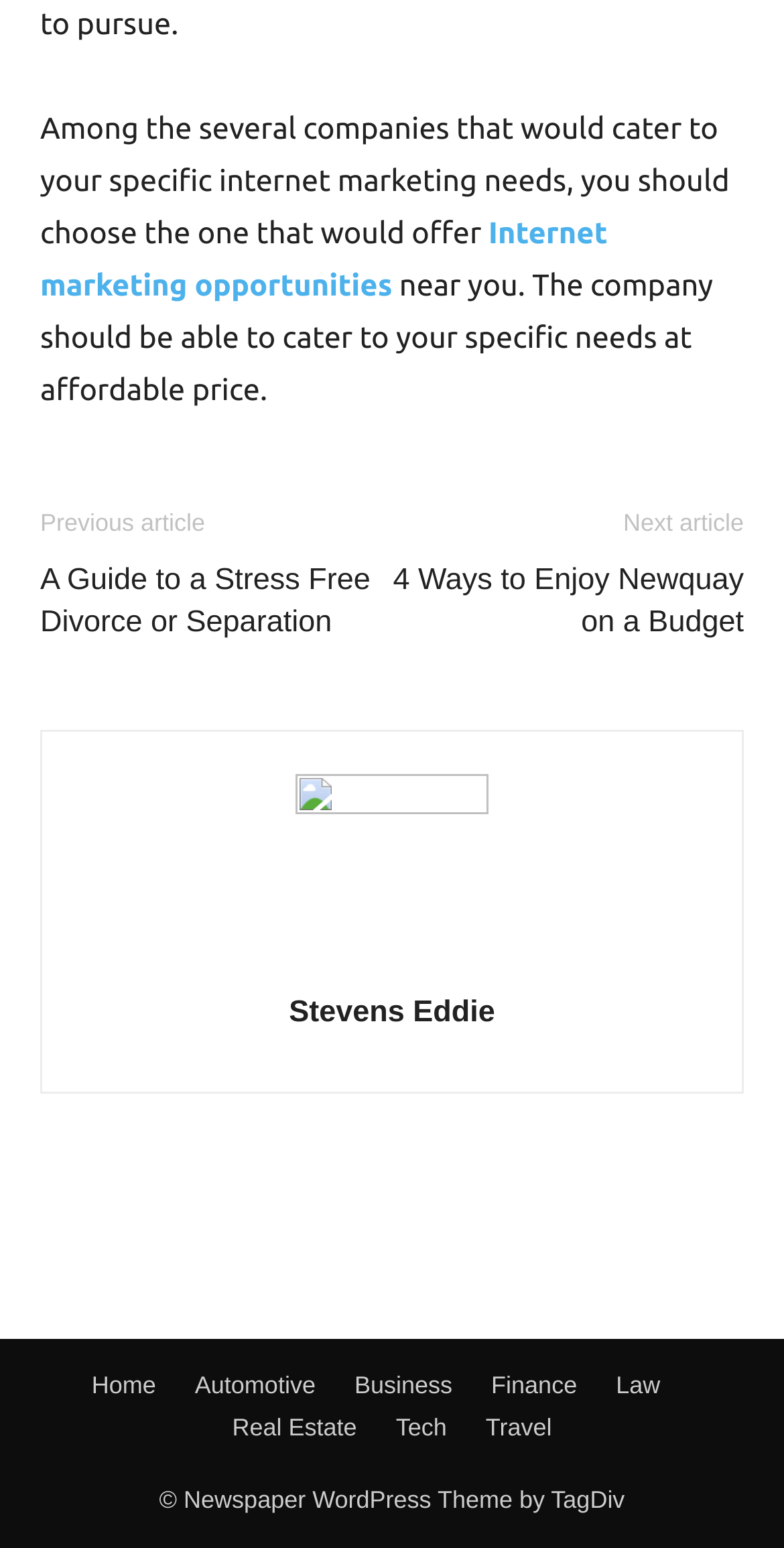Please pinpoint the bounding box coordinates for the region I should click to adhere to this instruction: "Schedule a consultation".

None